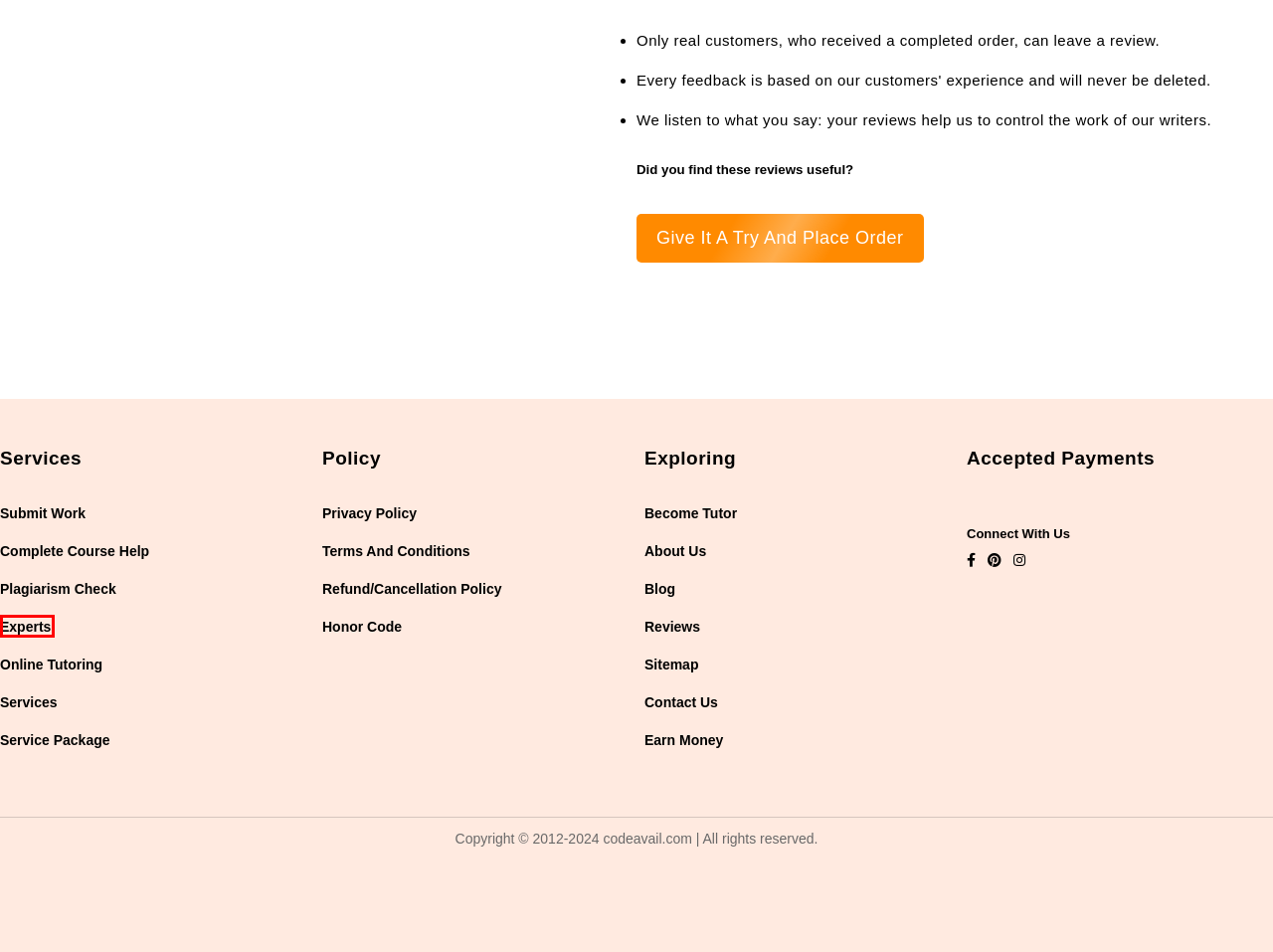You have a screenshot of a webpage with a red rectangle bounding box around a UI element. Choose the best description that matches the new page after clicking the element within the bounding box. The candidate descriptions are:
A. Codeavail | Refund Policy
B. CodeAvail Plans and Pricing - Check Price of CS Academic help
C. Contact Us For More Details - Codeavail
D. Best Academic Help Services In World With Live Tutoring Help
E. Codeavail - Homework & Assignment Help Terms and Conditions
F. Get Free Plagiarism Check At Our Website - Codeavail
G. Create an Account | Stats Expert Signup - StatAnalytica
H. Hire the best Computer Science Experts for your question

H